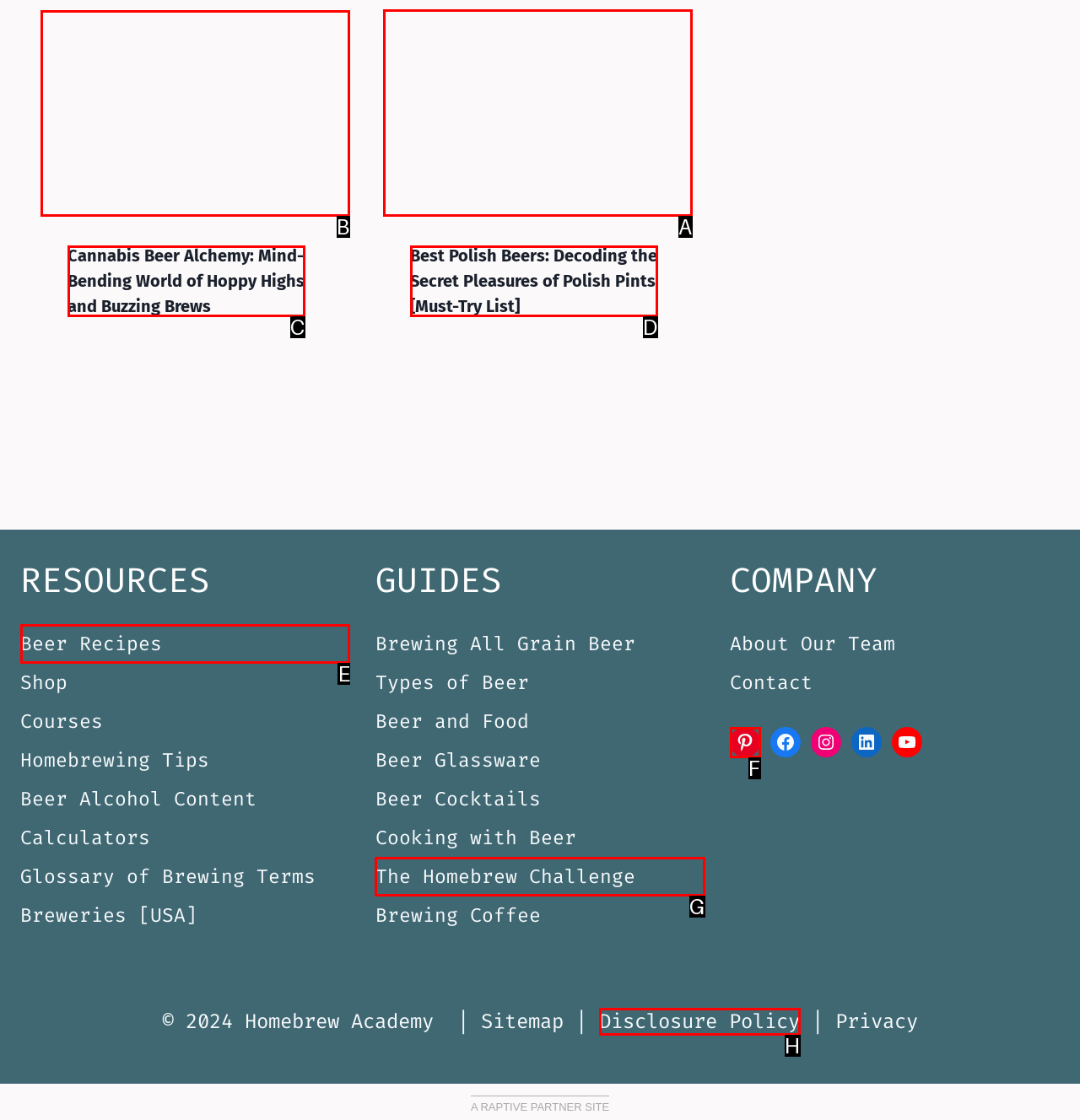Which option should be clicked to complete this task: Search for something
Reply with the letter of the correct choice from the given choices.

None